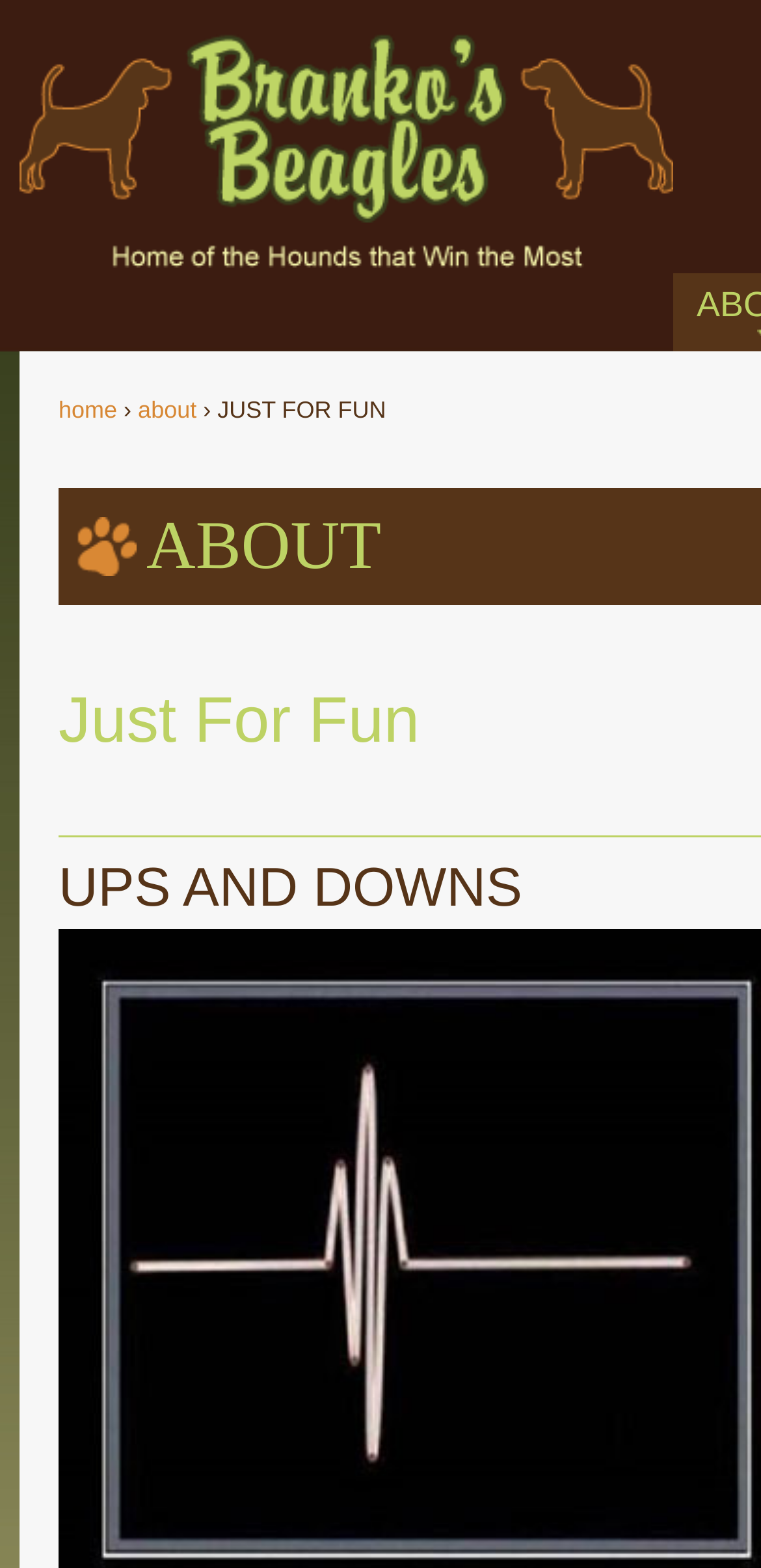Identify the bounding box coordinates for the UI element that matches this description: "home".

[0.077, 0.253, 0.154, 0.27]